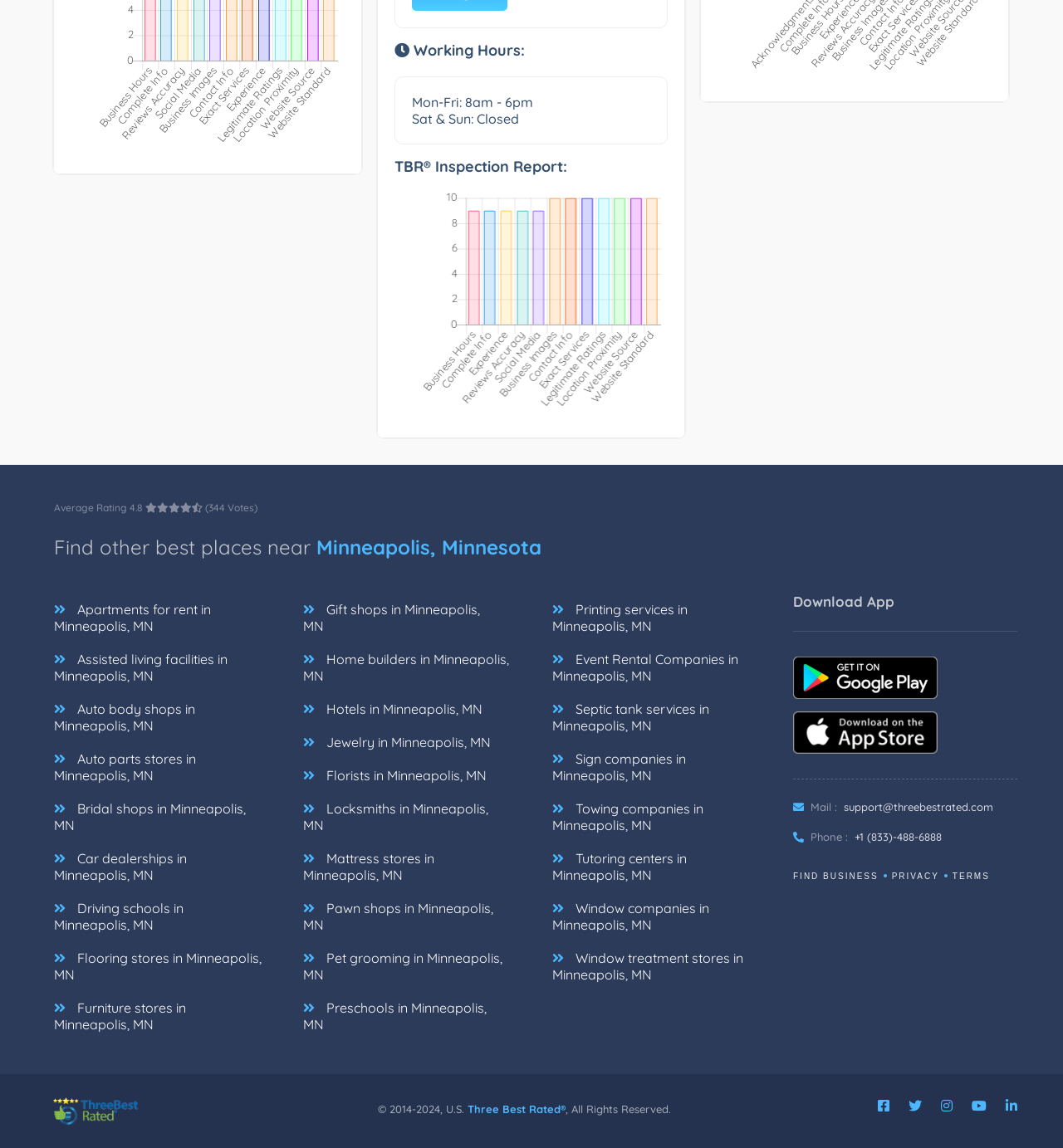Respond with a single word or phrase for the following question: 
What type of businesses can be found near Minneapolis, Minnesota?

Various types